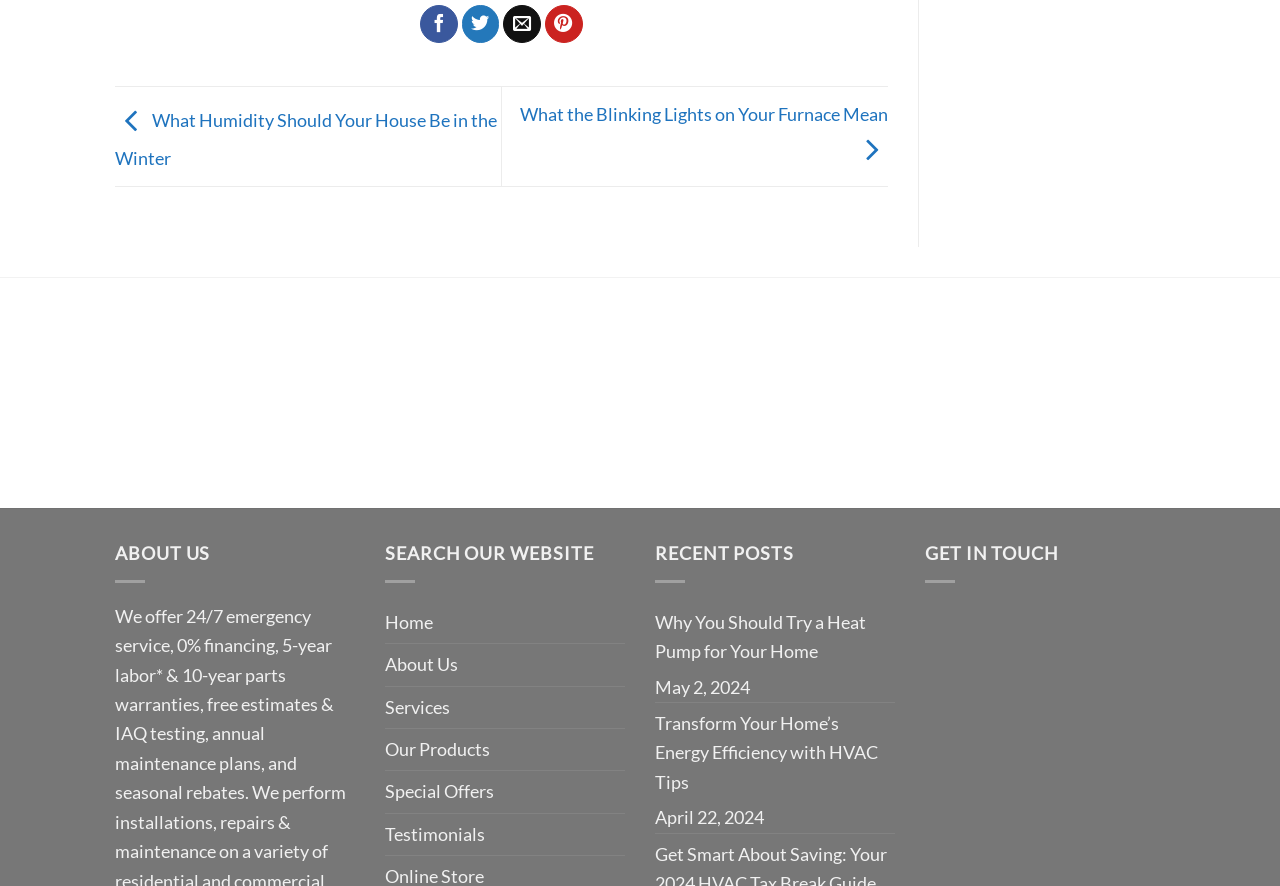What is the name of the award shown in the image?
Please provide a single word or phrase based on the screenshot.

Angies List Award 2020